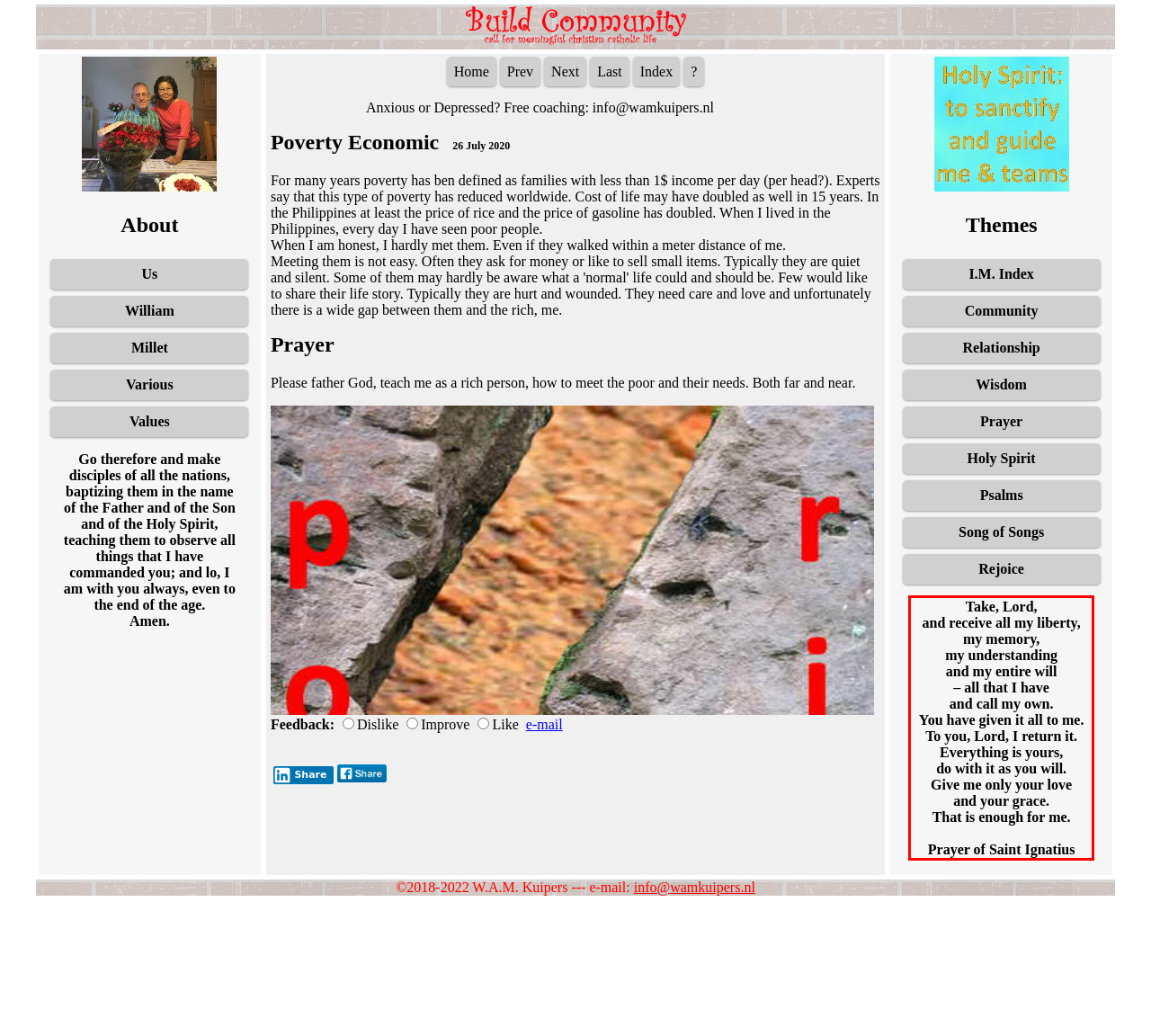Please analyze the provided webpage screenshot and perform OCR to extract the text content from the red rectangle bounding box.

Take, Lord, and receive all my liberty, my memory, my understanding and my entire will – all that I have and call my own. You have given it all to me. To you, Lord, I return it. Everything is yours, do with it as you will. Give me only your love and your grace. That is enough for me. Prayer of Saint Ignatius